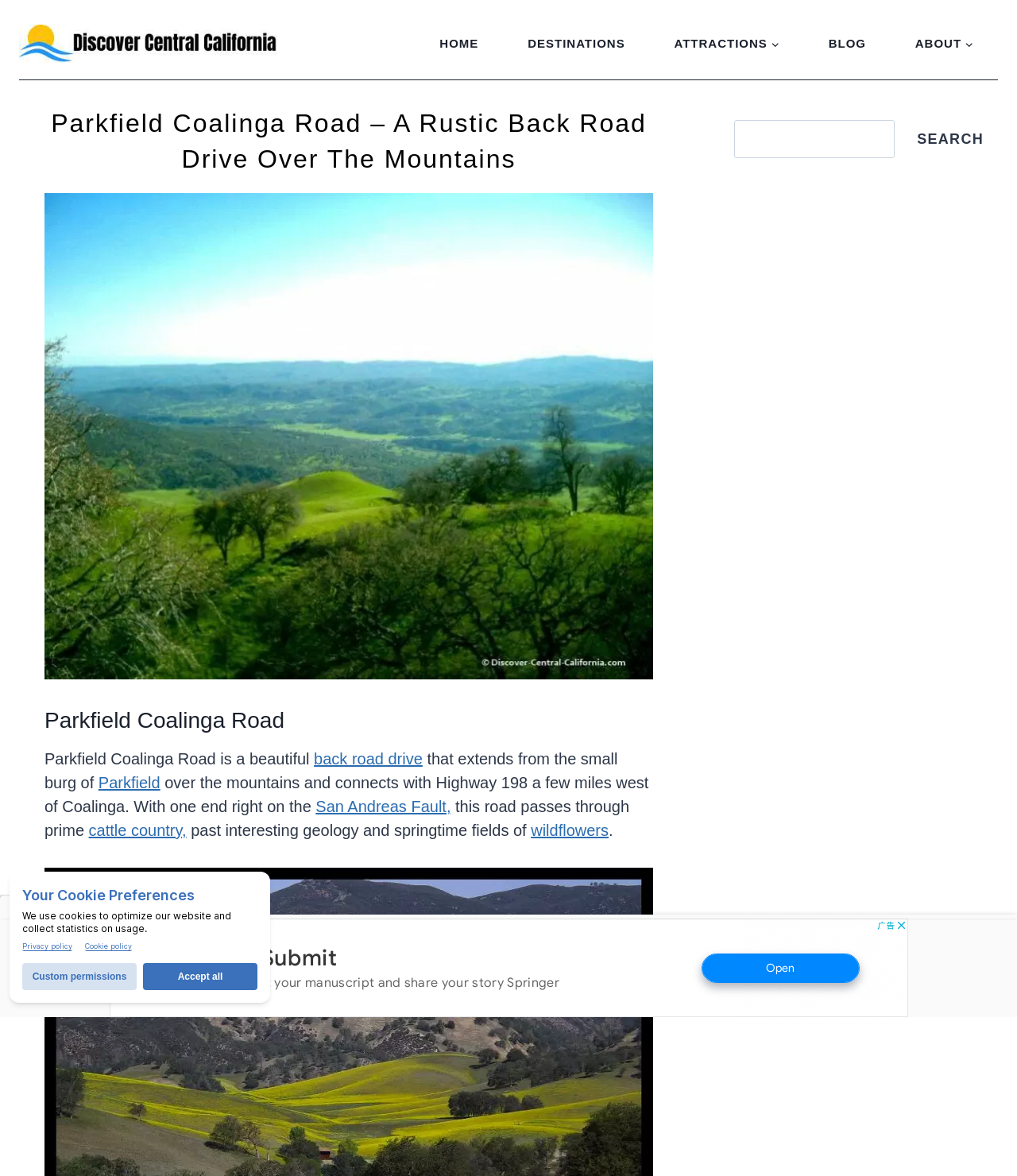What can be seen in the fields during springtime?
Look at the image and respond to the question as thoroughly as possible.

I found the answer by reading the static text 'past interesting geology and springtime fields of wildflowers' which mentions what can be seen in the fields during springtime.